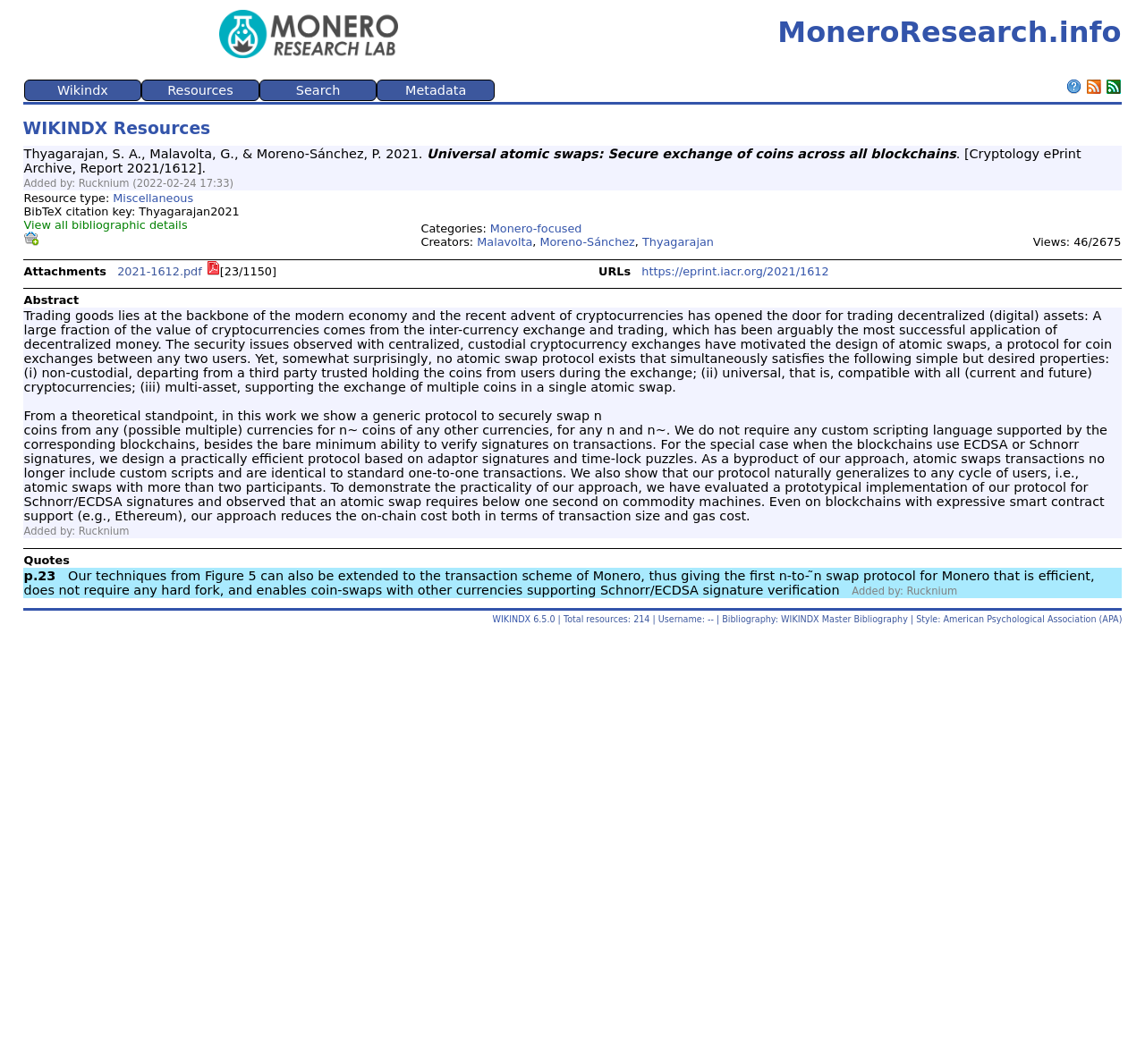Locate the bounding box coordinates of the item that should be clicked to fulfill the instruction: "Click on the 'Wikindx' link".

[0.022, 0.078, 0.123, 0.092]